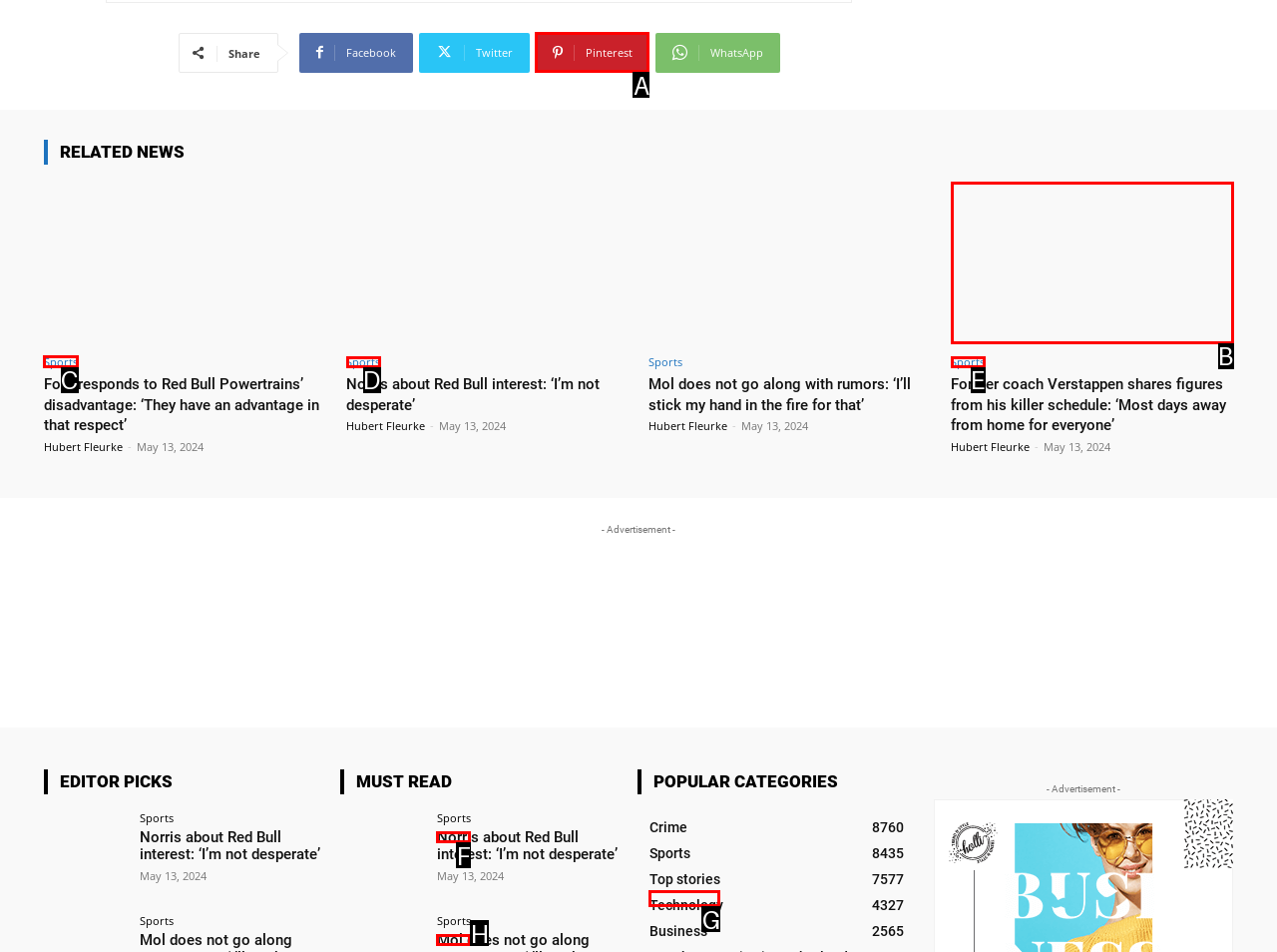Determine which HTML element to click to execute the following task: Check out the sports section Answer with the letter of the selected option.

C